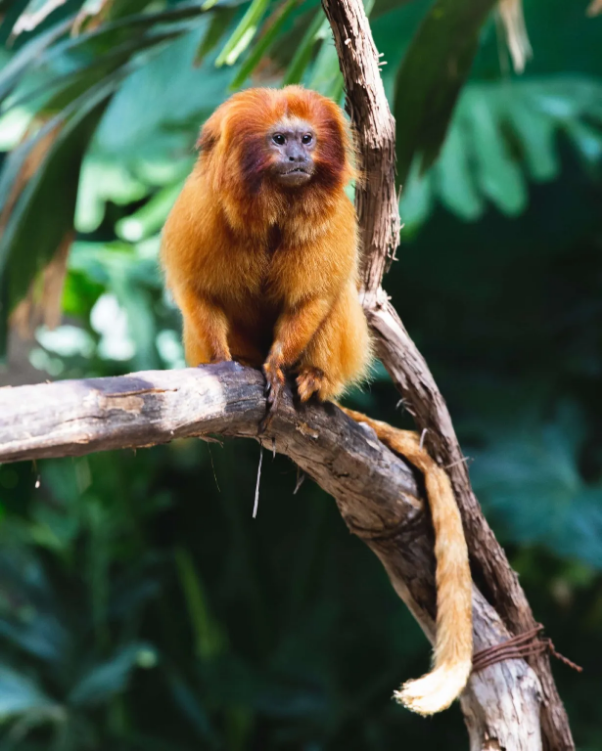Provide a short answer using a single word or phrase for the following question: 
What is the primary color of the golden lion tamarin's fur?

Golden-orange